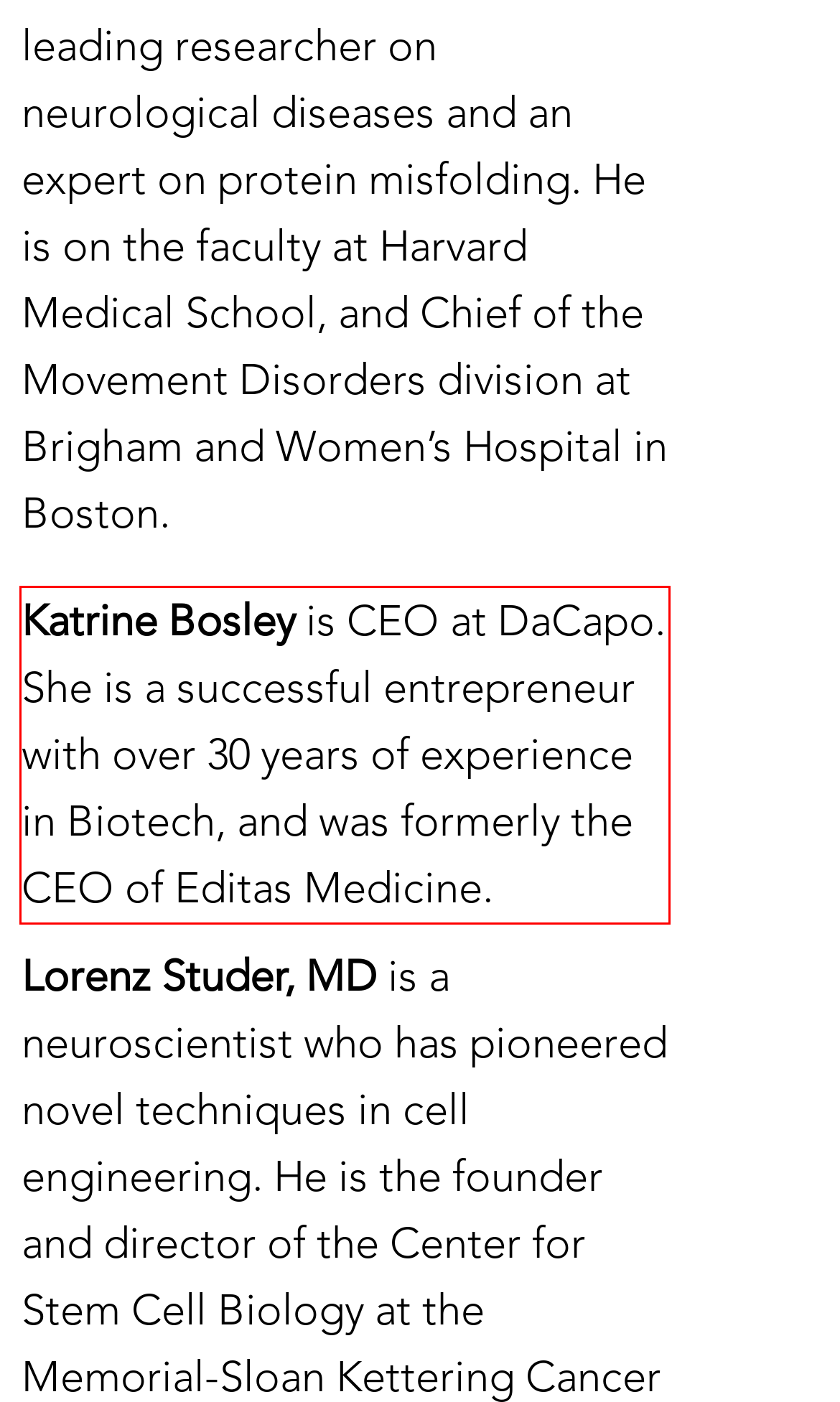Identify and transcribe the text content enclosed by the red bounding box in the given screenshot.

Katrine Bosley is CEO at DaCapo. She is a successful entrepreneur with over 30 years of experience in Biotech, and was formerly the CEO of Editas Medicine.